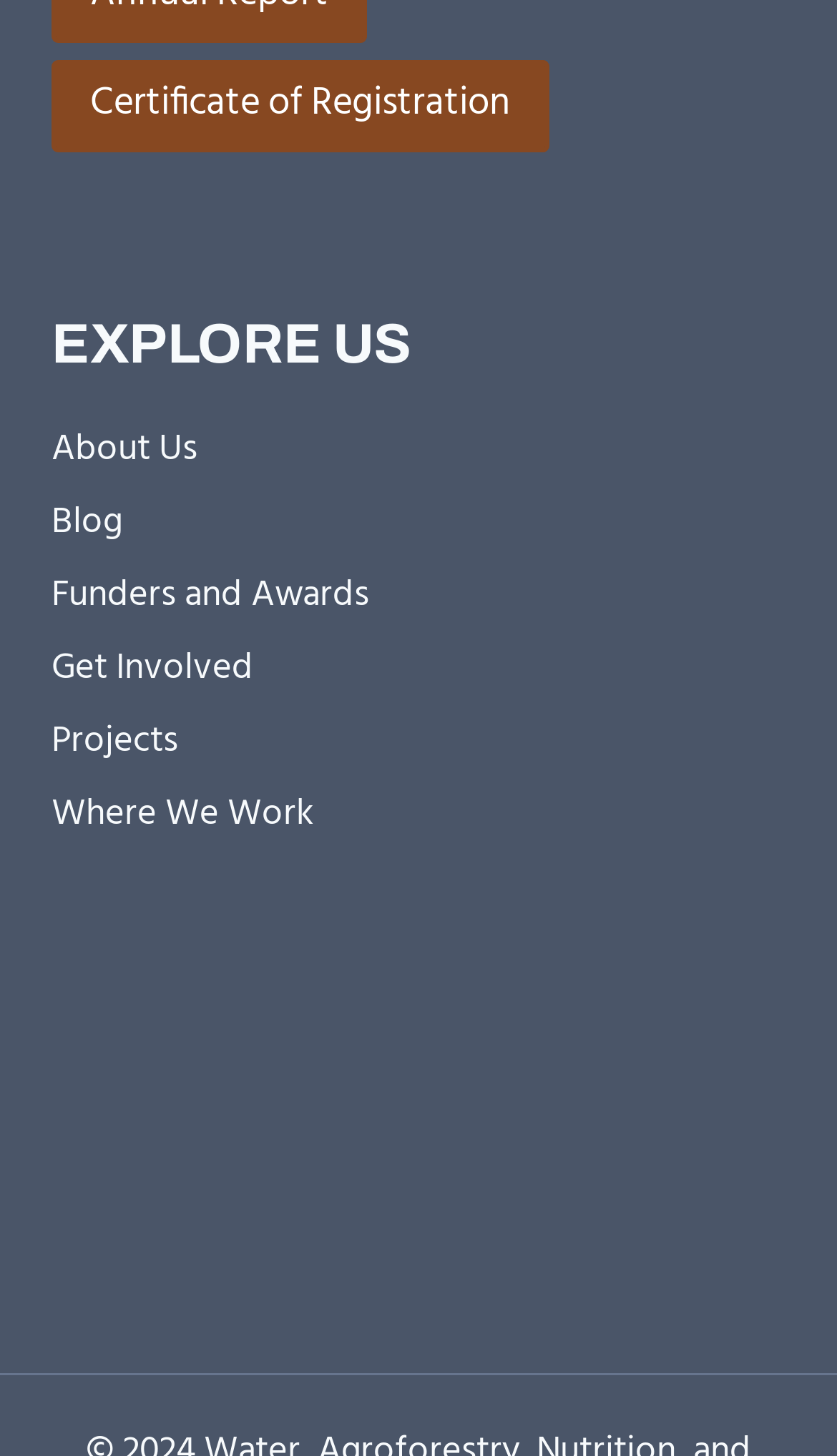Determine the bounding box coordinates of the element's region needed to click to follow the instruction: "Check out DonorSee". Provide these coordinates as four float numbers between 0 and 1, formatted as [left, top, right, bottom].

[0.062, 0.782, 0.938, 0.899]